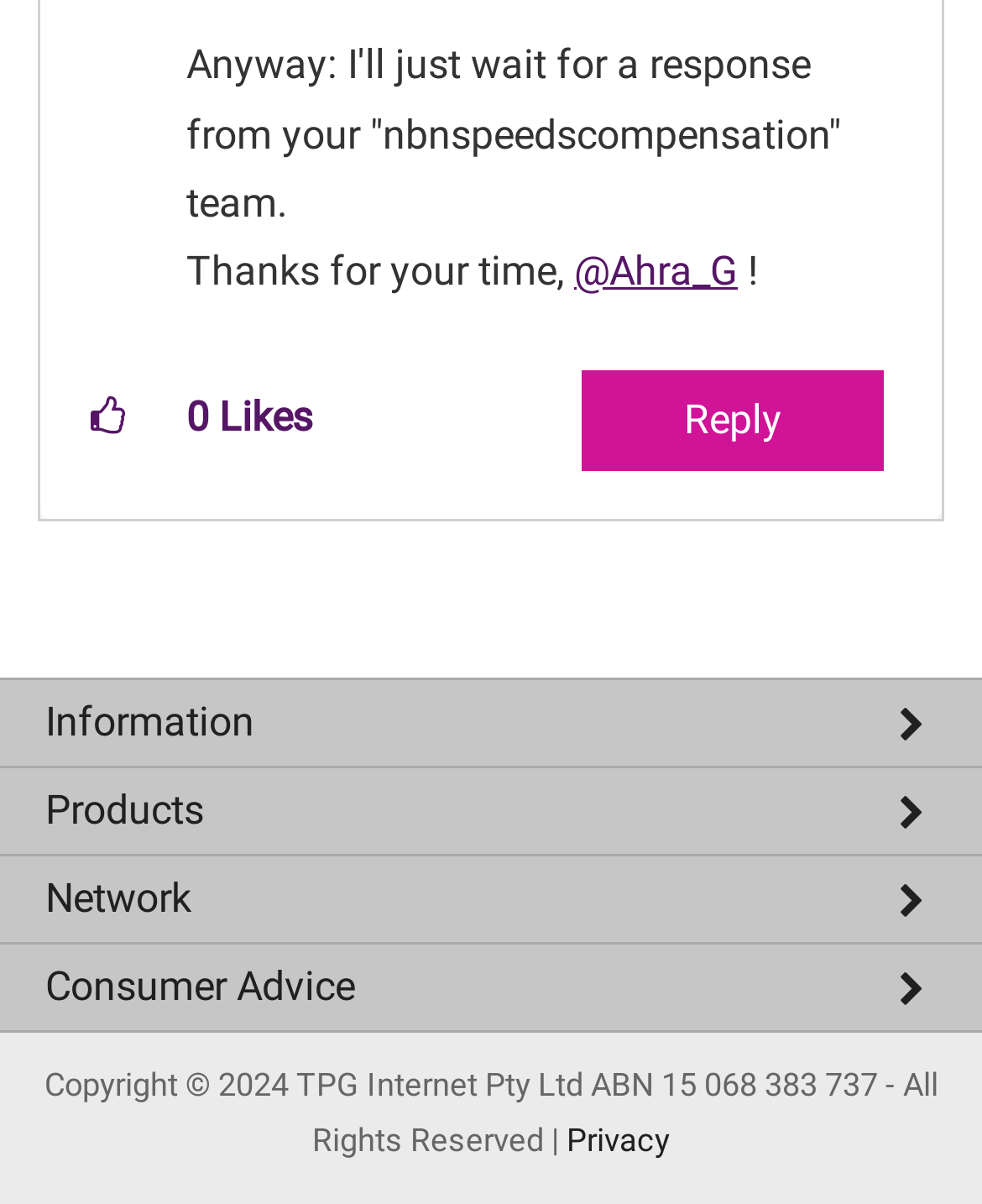Extract the bounding box of the UI element described as: "Fibre to the Building".

[0.0, 0.909, 1.0, 0.975]